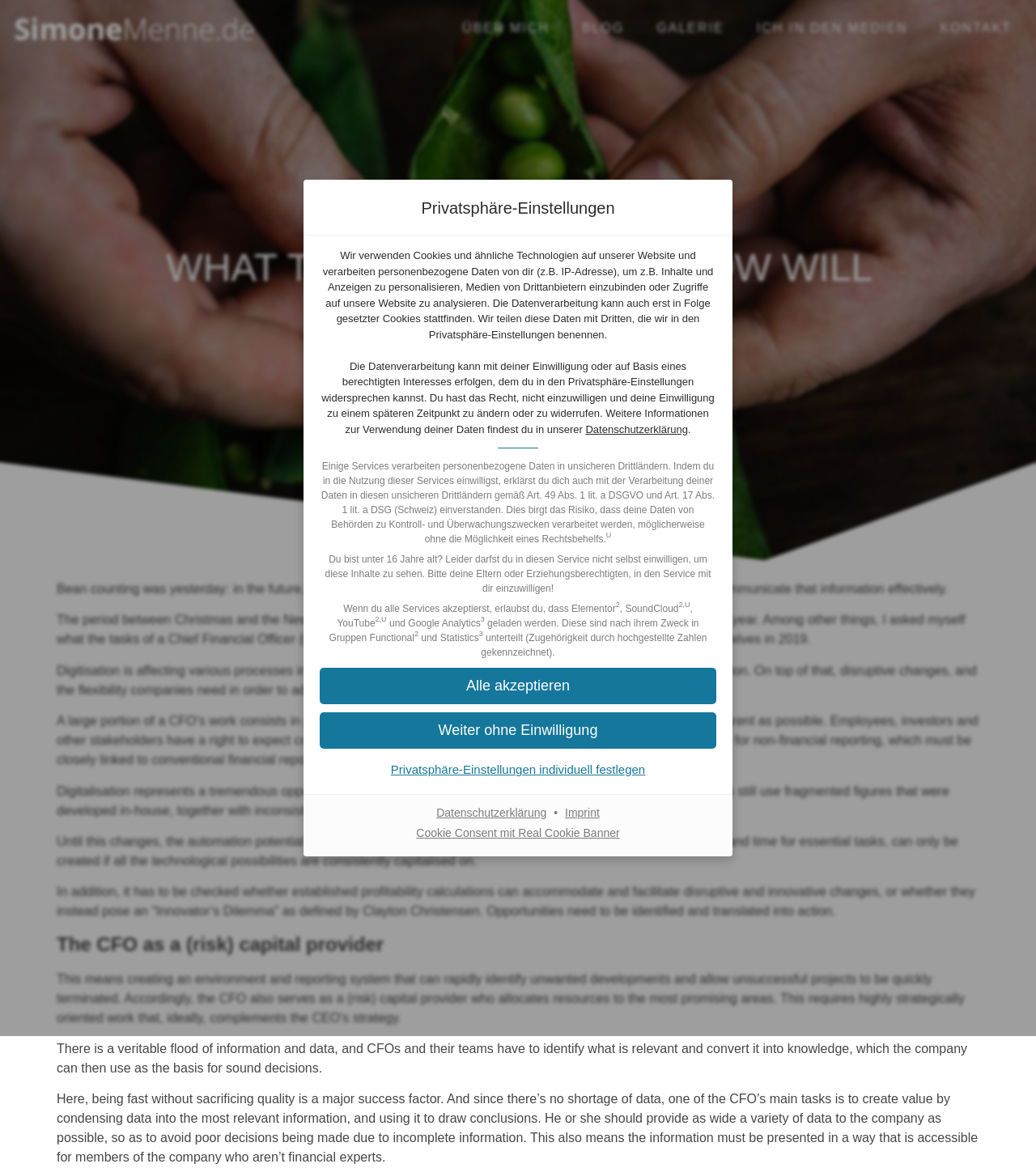Given the element description: "Weiter ohne Einwilligung", predict the bounding box coordinates of this UI element. The coordinates must be four float numbers between 0 and 1, given as [left, top, right, bottom].

[0.309, 0.61, 0.691, 0.641]